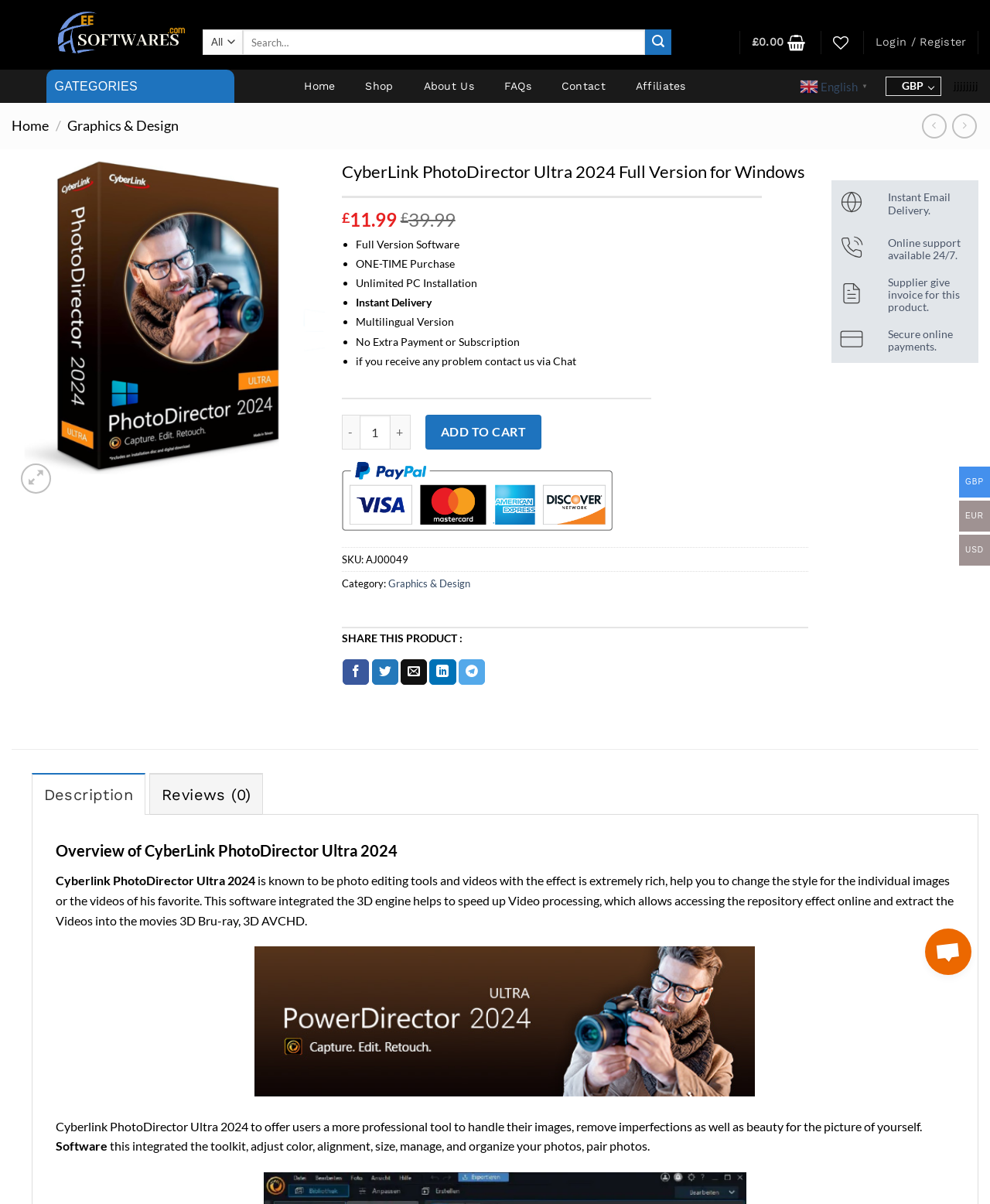What is the SKU of CyberLink PhotoDirector Ultra 2024?
Provide a detailed answer to the question using information from the image.

I found the SKU of CyberLink PhotoDirector Ultra 2024 by looking at the product information section, where it says 'SKU: AJ00049'.